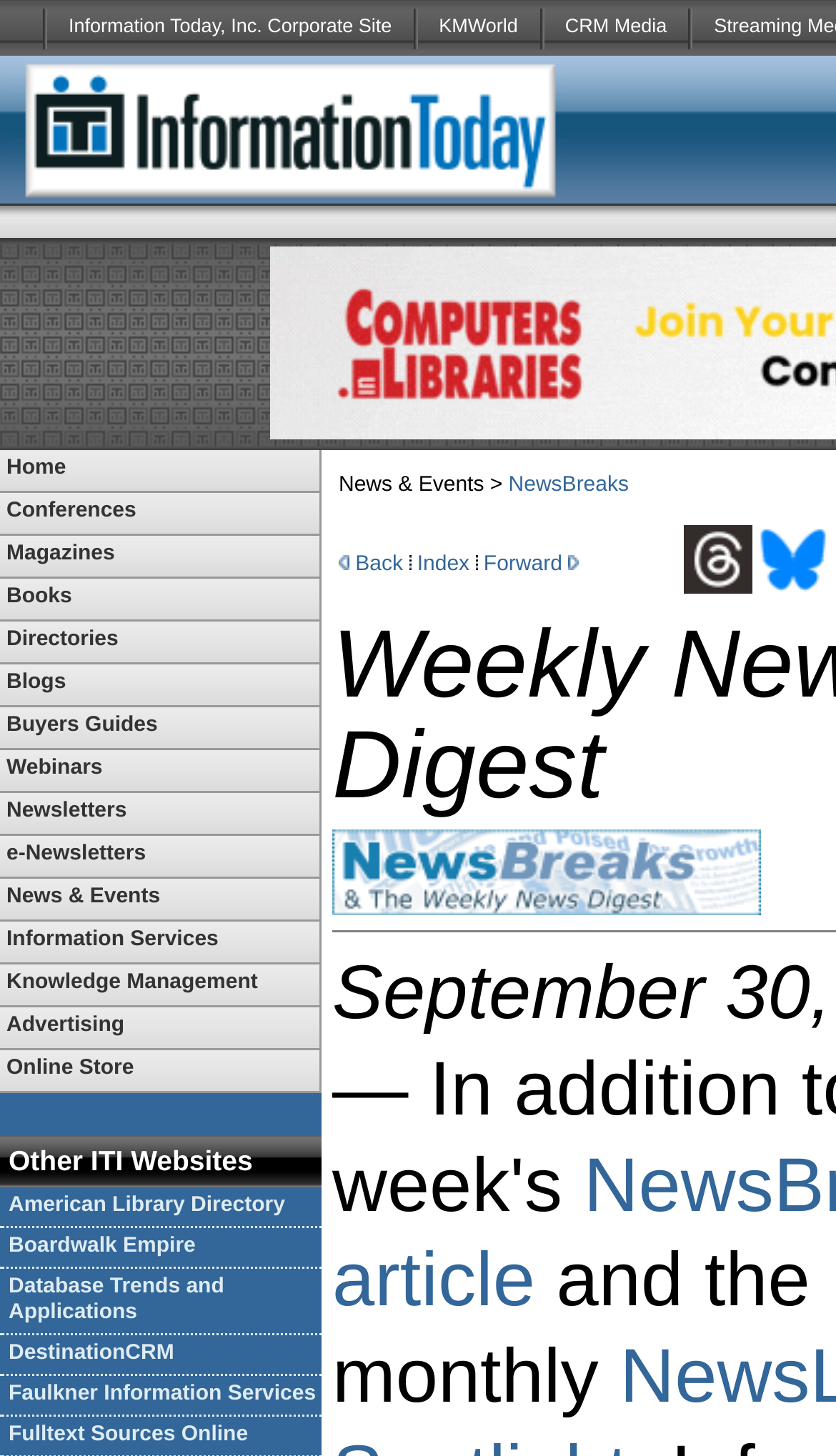Specify the bounding box coordinates of the element's area that should be clicked to execute the given instruction: "Click on Threads". The coordinates should be four float numbers between 0 and 1, i.e., [left, top, right, bottom].

[0.817, 0.39, 0.908, 0.412]